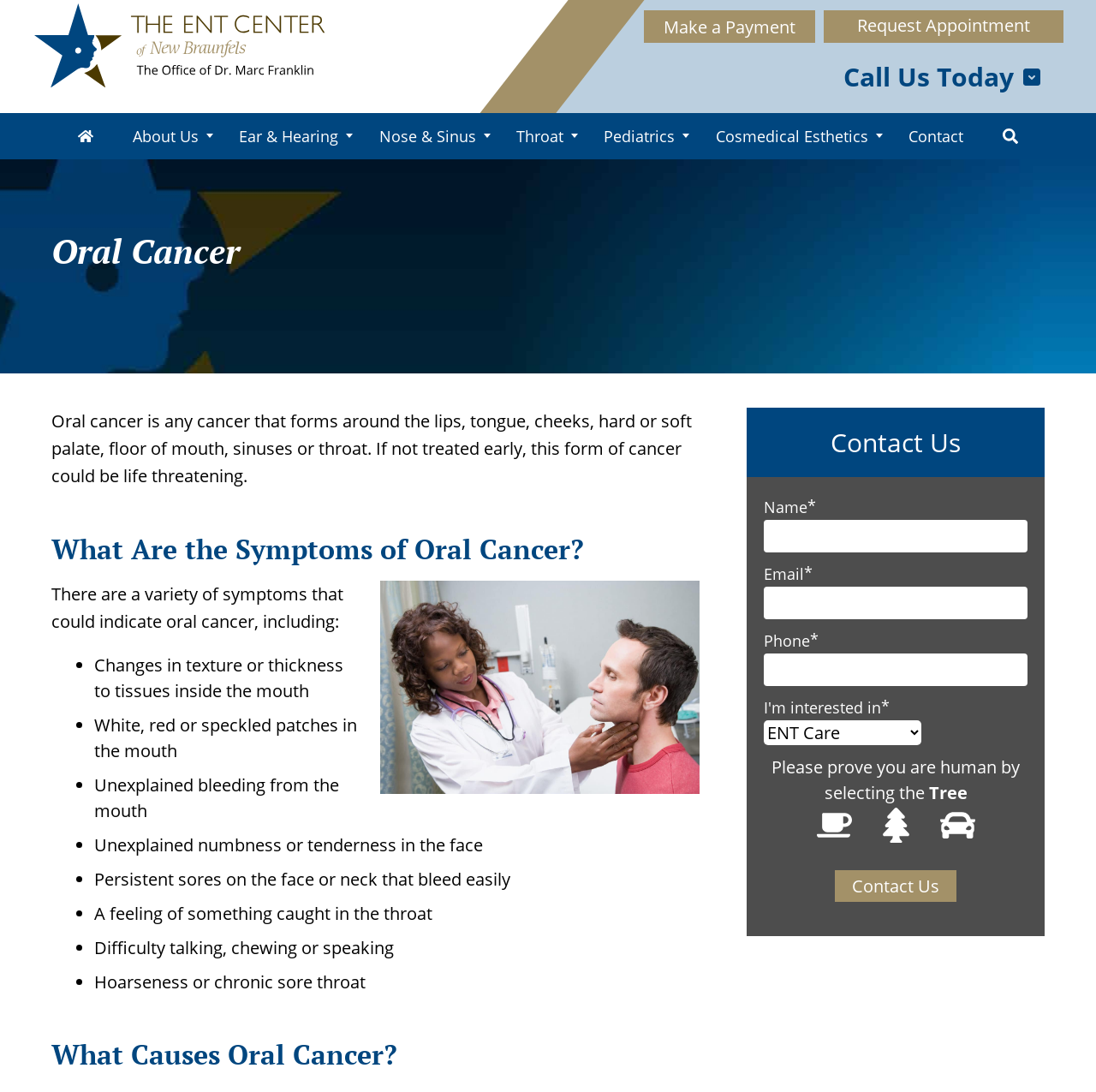Please specify the bounding box coordinates for the clickable region that will help you carry out the instruction: "View the 'NECAT Center for Advanced Macromolecular Crystallography' page".

None